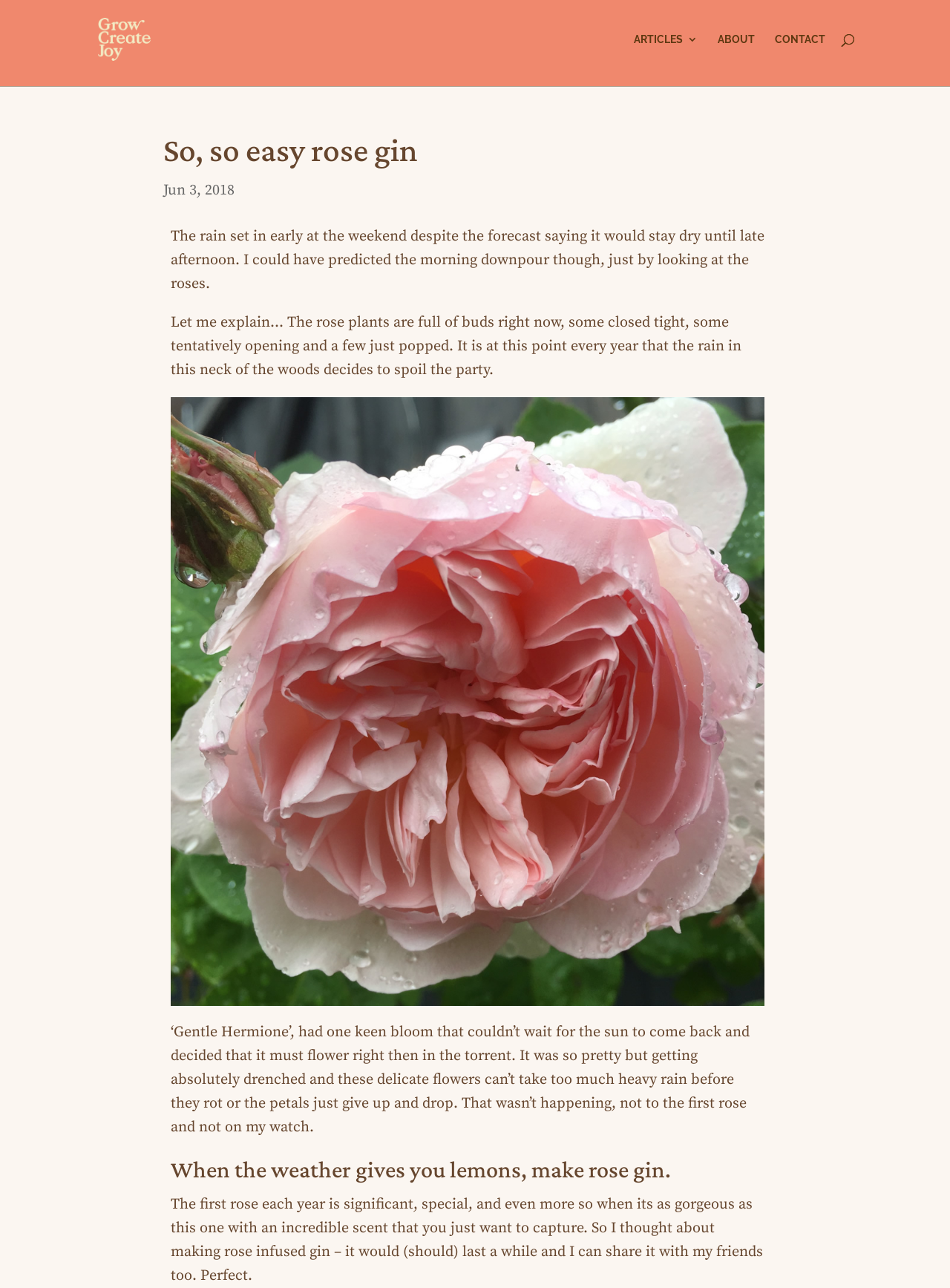Identify the bounding box for the UI element specified in this description: "About". The coordinates must be four float numbers between 0 and 1, formatted as [left, top, right, bottom].

[0.755, 0.027, 0.795, 0.061]